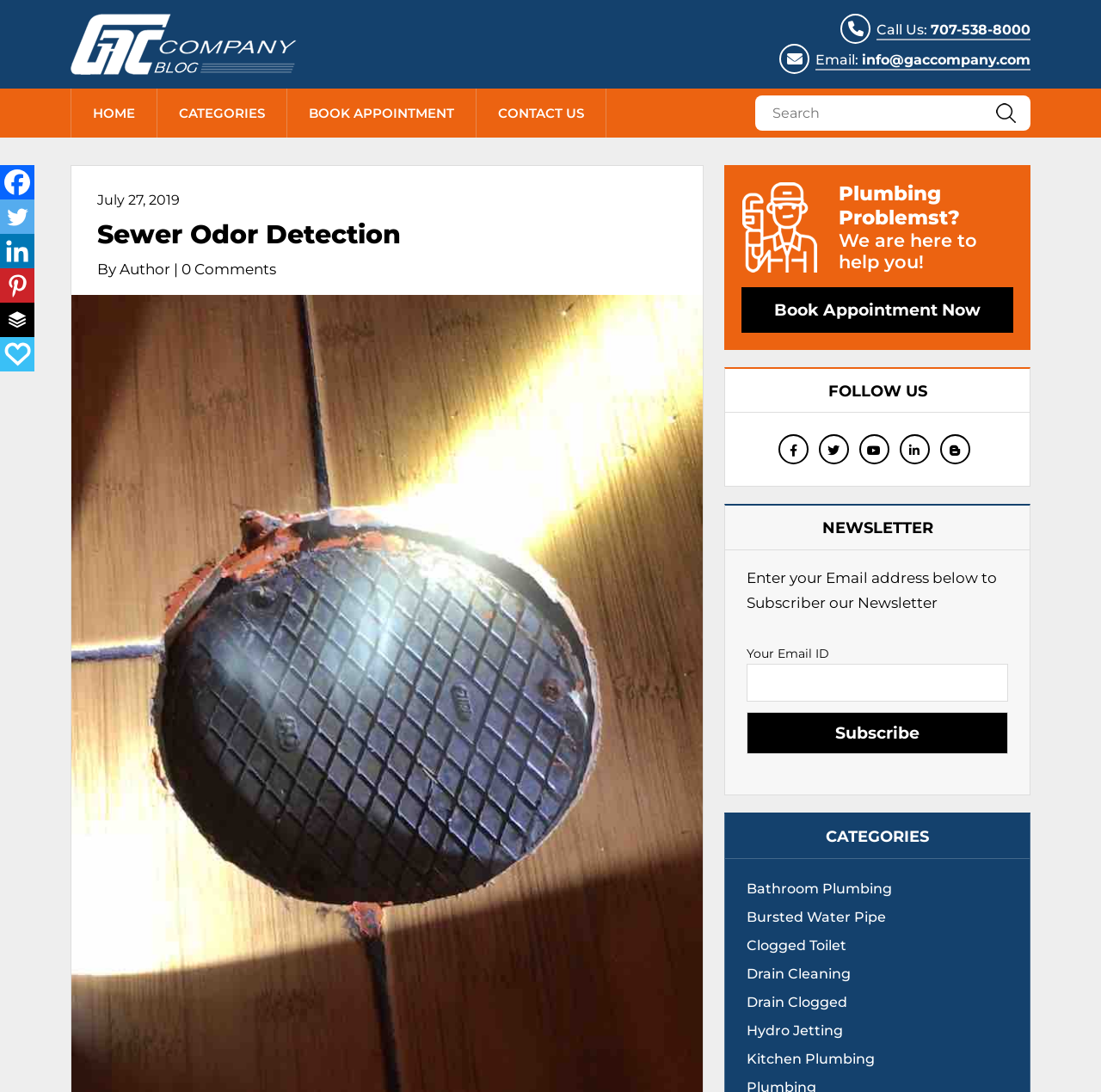Provide a one-word or short-phrase response to the question:
What can you do with the 'Book Appointment Now' button?

Book an appointment